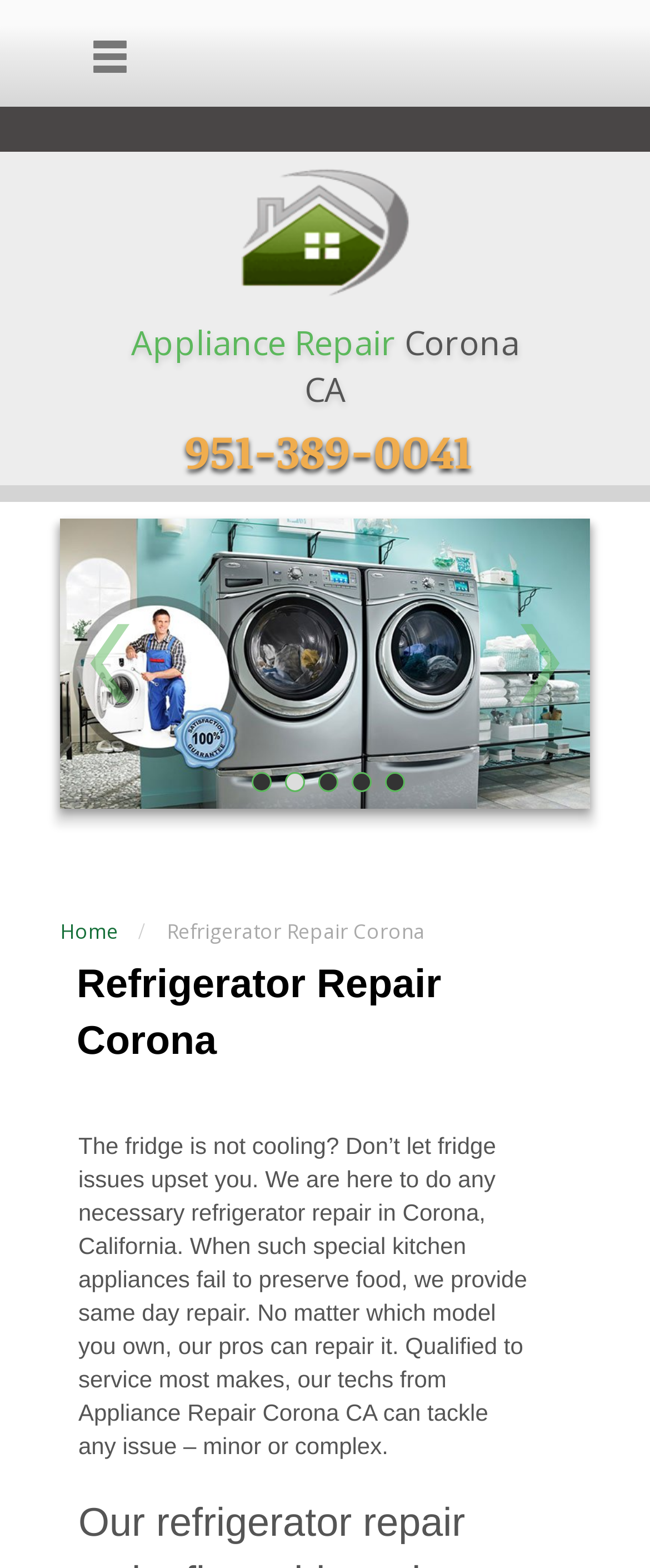What is the phone number for refrigerator repair? Look at the image and give a one-word or short phrase answer.

951-389-0041